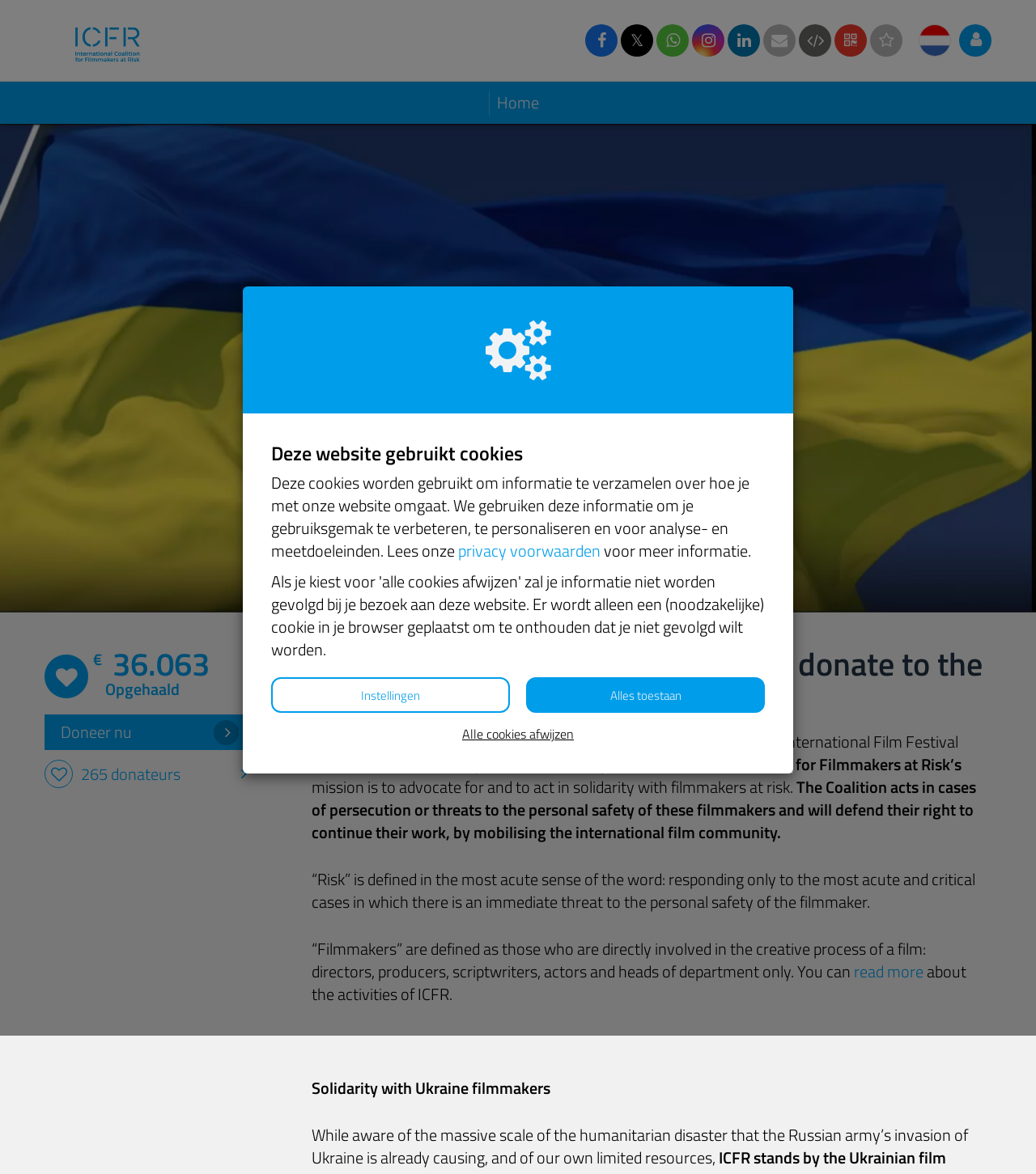What is the mission of the International Coalition for Filmmakers at Risk?
Your answer should be a single word or phrase derived from the screenshot.

To advocate for and act in solidarity with filmmakers at risk